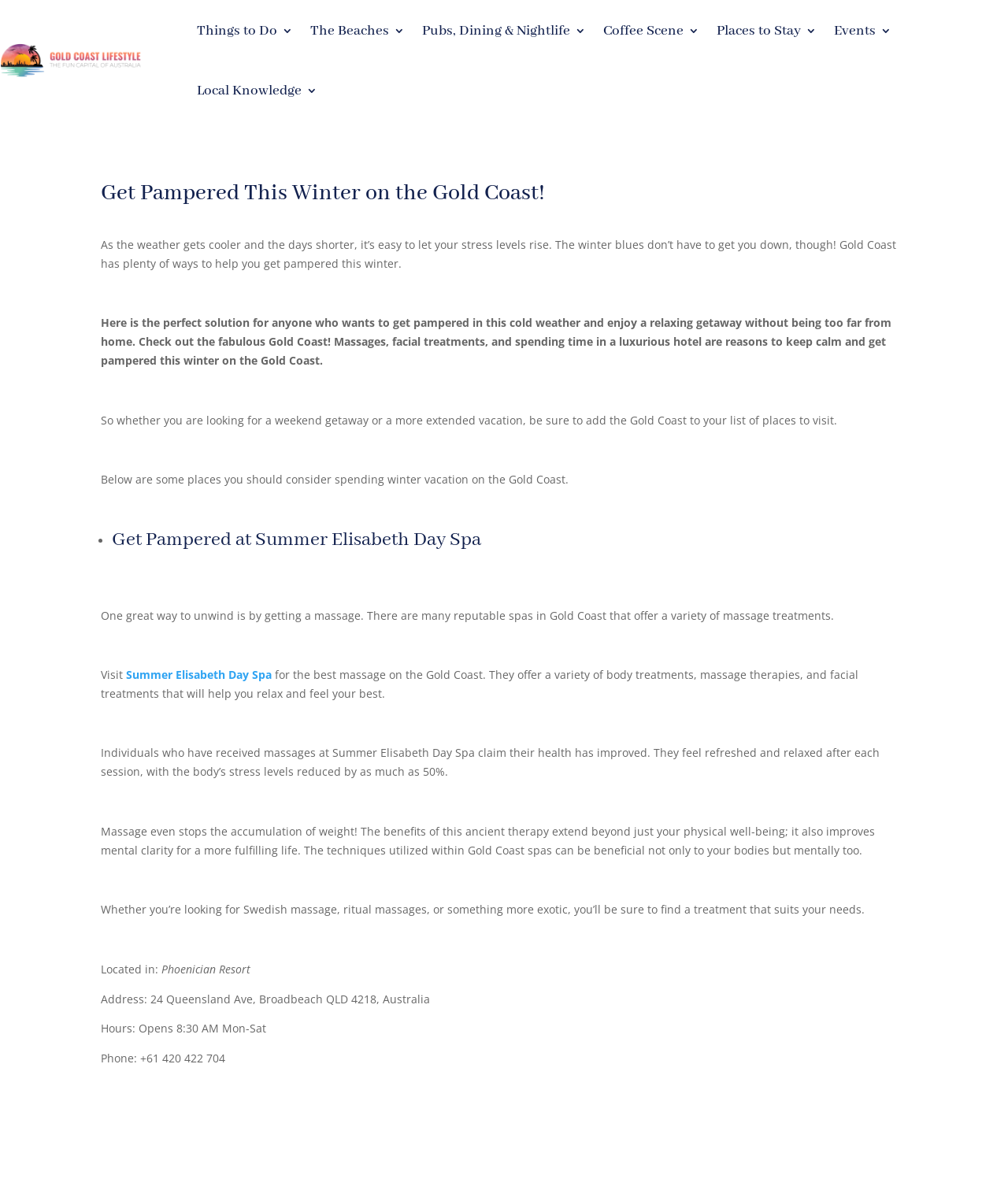Please locate the bounding box coordinates of the element that should be clicked to complete the given instruction: "Learn about 'Local Knowledge'".

[0.195, 0.051, 0.315, 0.101]